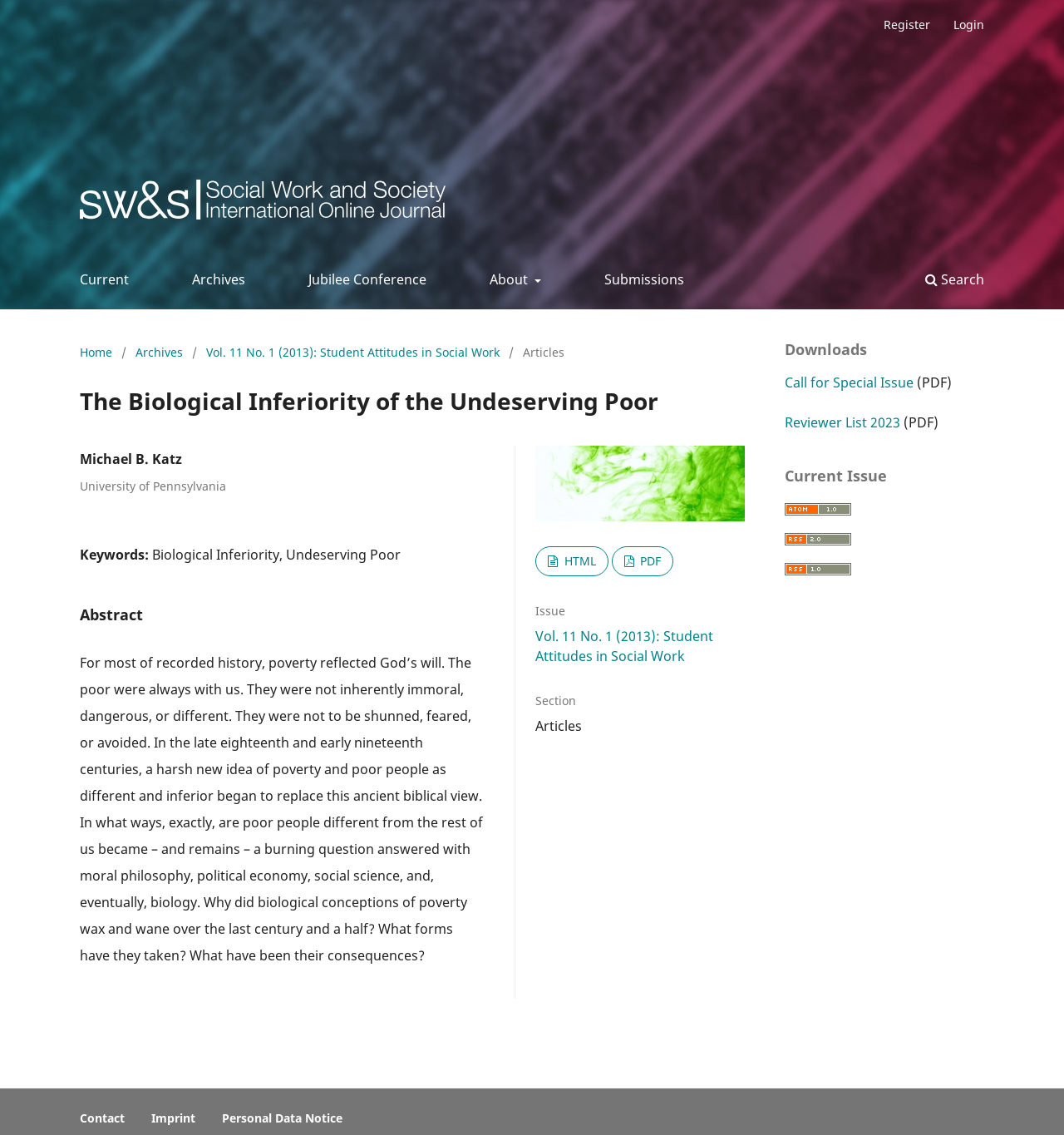What is the current issue of the journal?
Can you offer a detailed and complete answer to this question?

I found the current issue by looking at the sidebar section, where I saw a heading 'Current Issue' followed by a link with the text 'Vol. 11 No. 1 (2013): Student Attitudes in Social Work'.